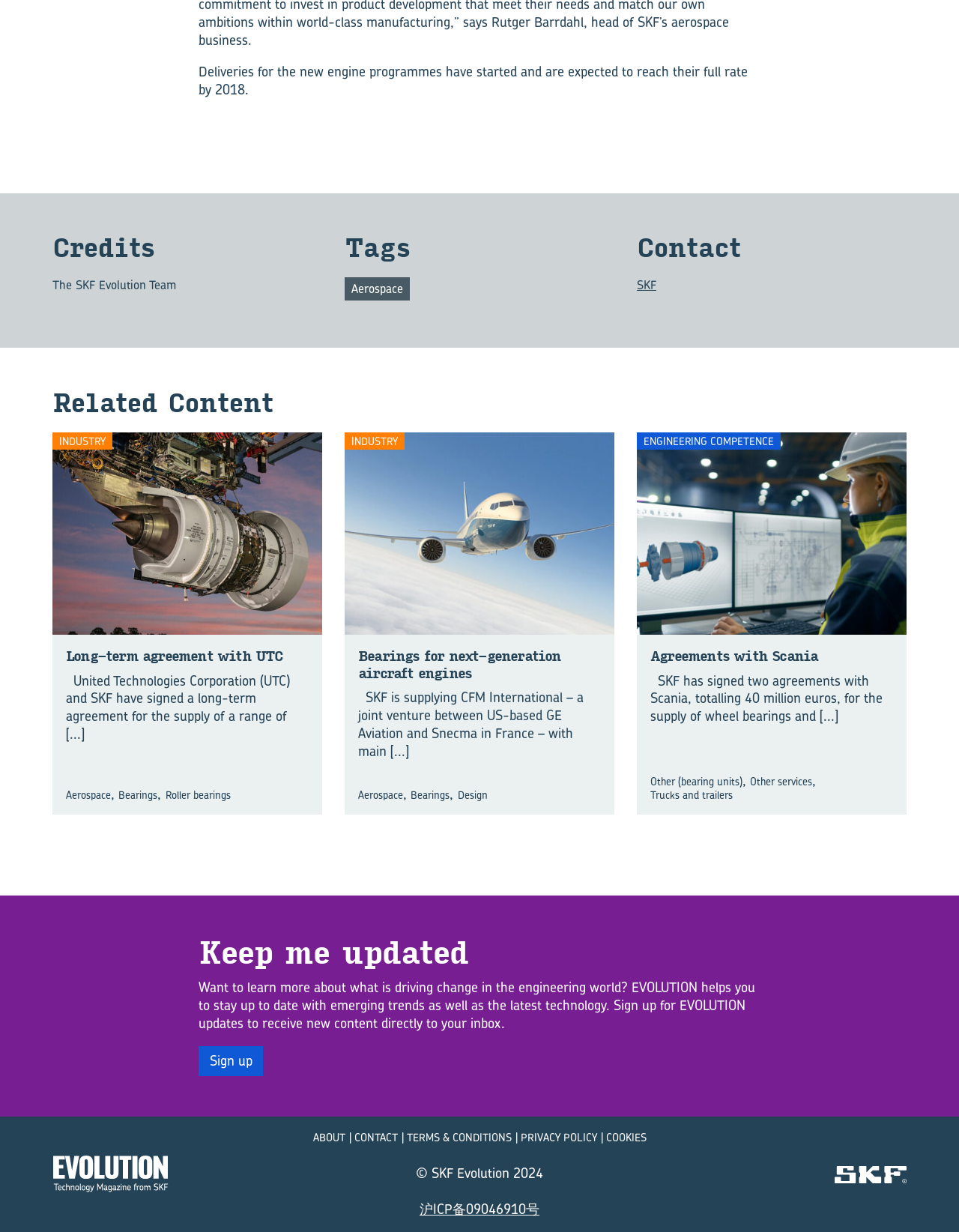Answer briefly with one word or phrase:
What is the purpose of the 'Keep me updated' section?

To sign up for EVOLUTION updates